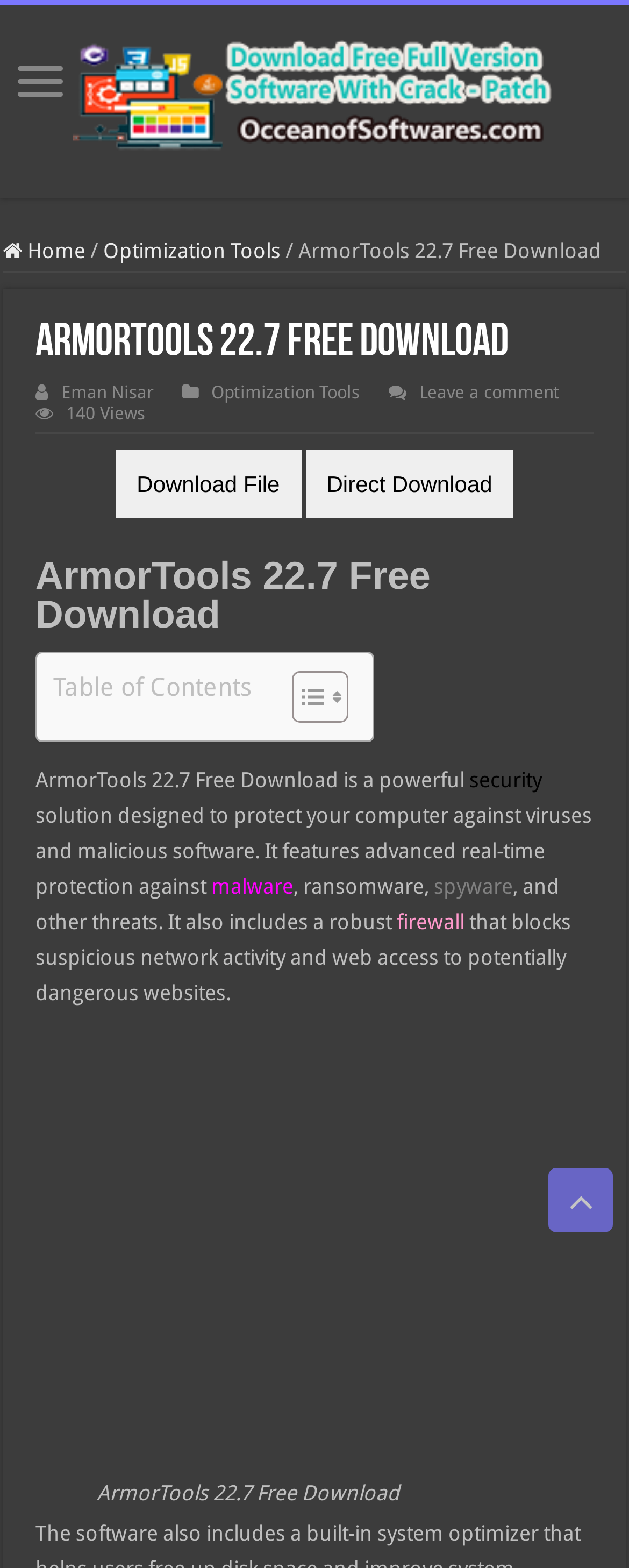Specify the bounding box coordinates of the area to click in order to execute this command: 'Go to the 'Optimization Tools' page'. The coordinates should consist of four float numbers ranging from 0 to 1, and should be formatted as [left, top, right, bottom].

[0.164, 0.152, 0.446, 0.168]